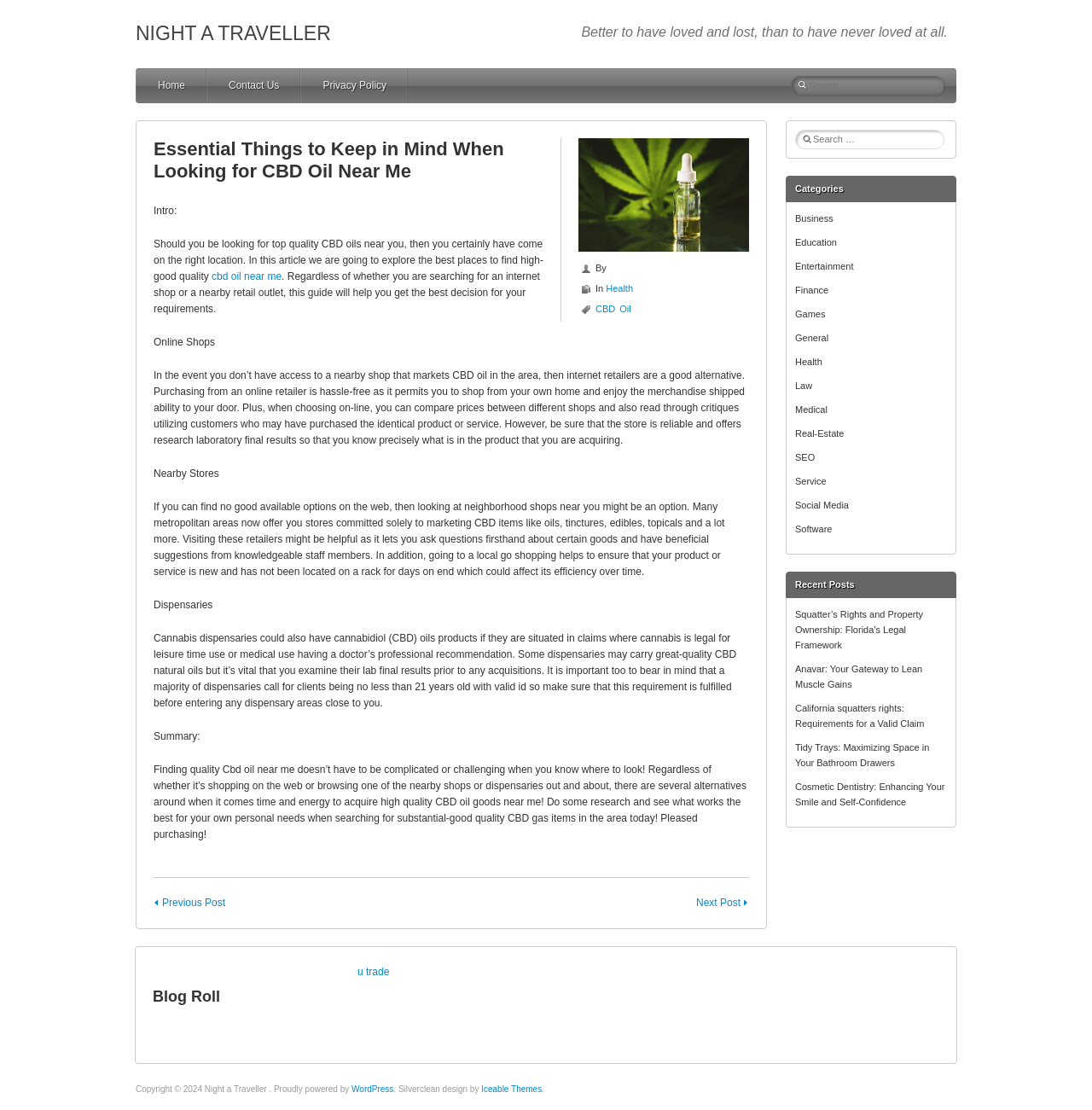Give a short answer using one word or phrase for the question:
What is the recommended age to enter a dispensary?

At least 21 years old